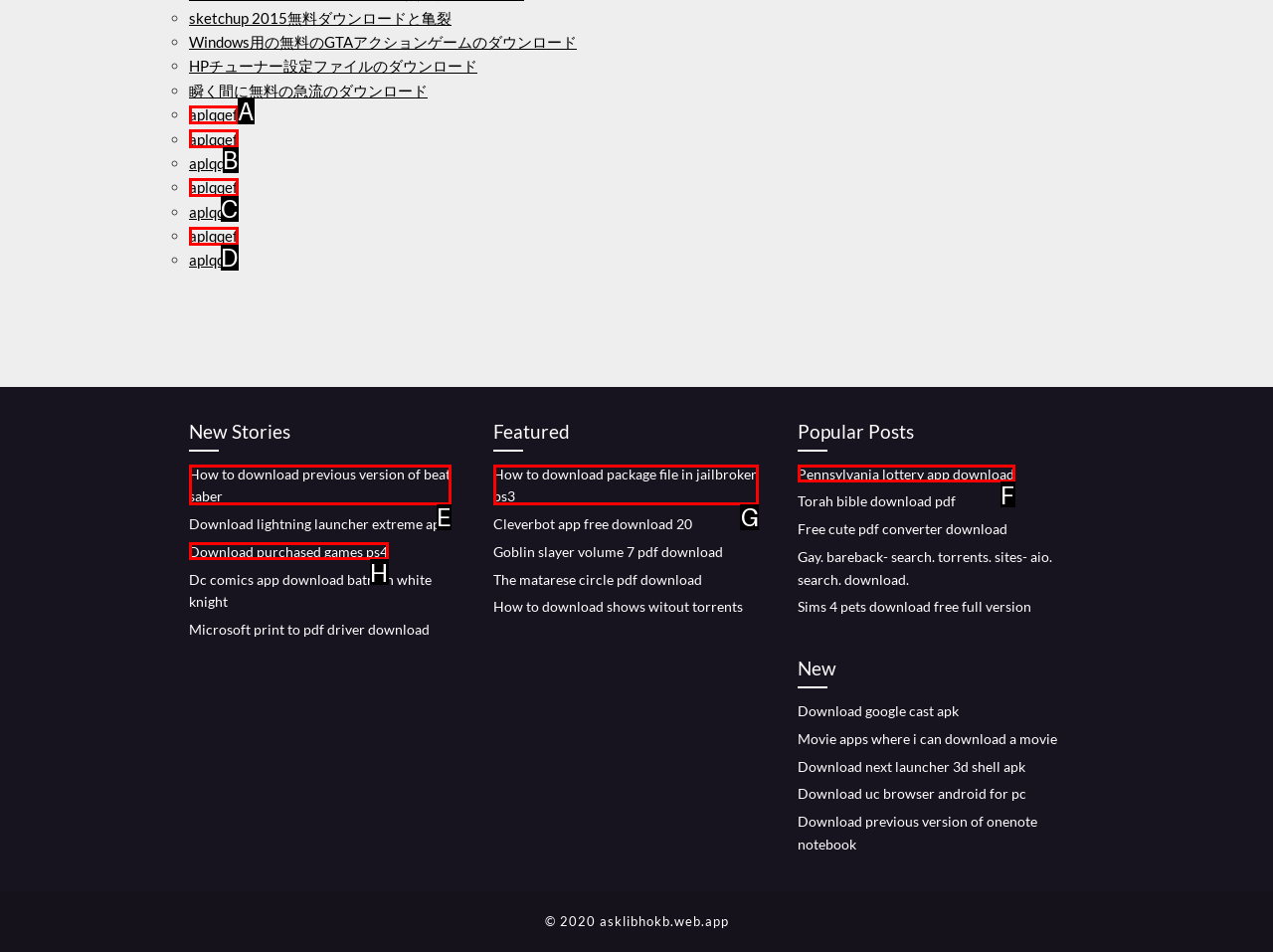For the instruction: Download package file in jailbroken ps3, determine the appropriate UI element to click from the given options. Respond with the letter corresponding to the correct choice.

G